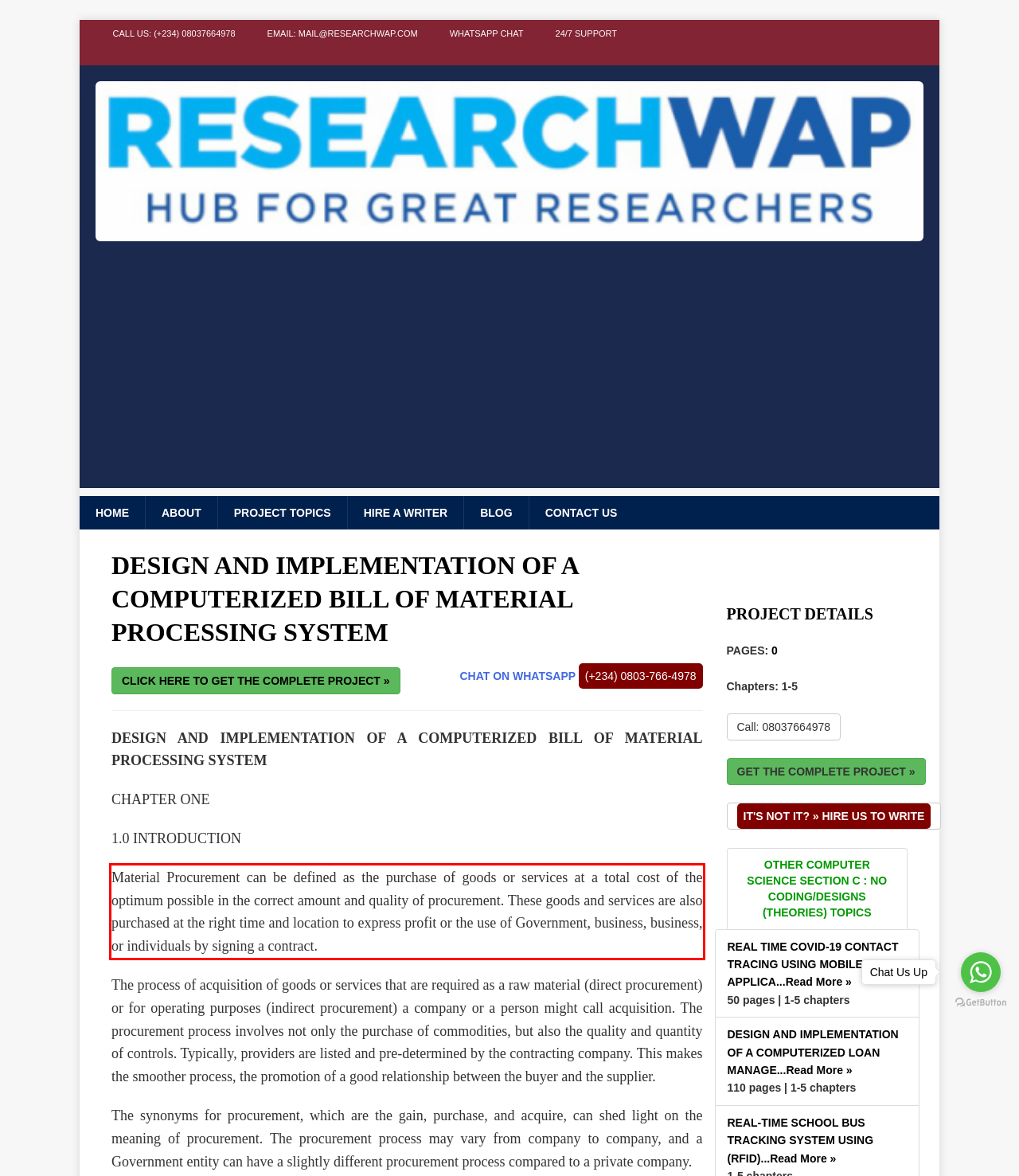Given a screenshot of a webpage containing a red bounding box, perform OCR on the text within this red bounding box and provide the text content.

Material Procurement can be defined as the purchase of goods or services at a total cost of the optimum possible in the correct amount and quality of procurement. These goods and services are also purchased at the right time and location to express profit or the use of Government, business, business, or individuals by signing a contract.